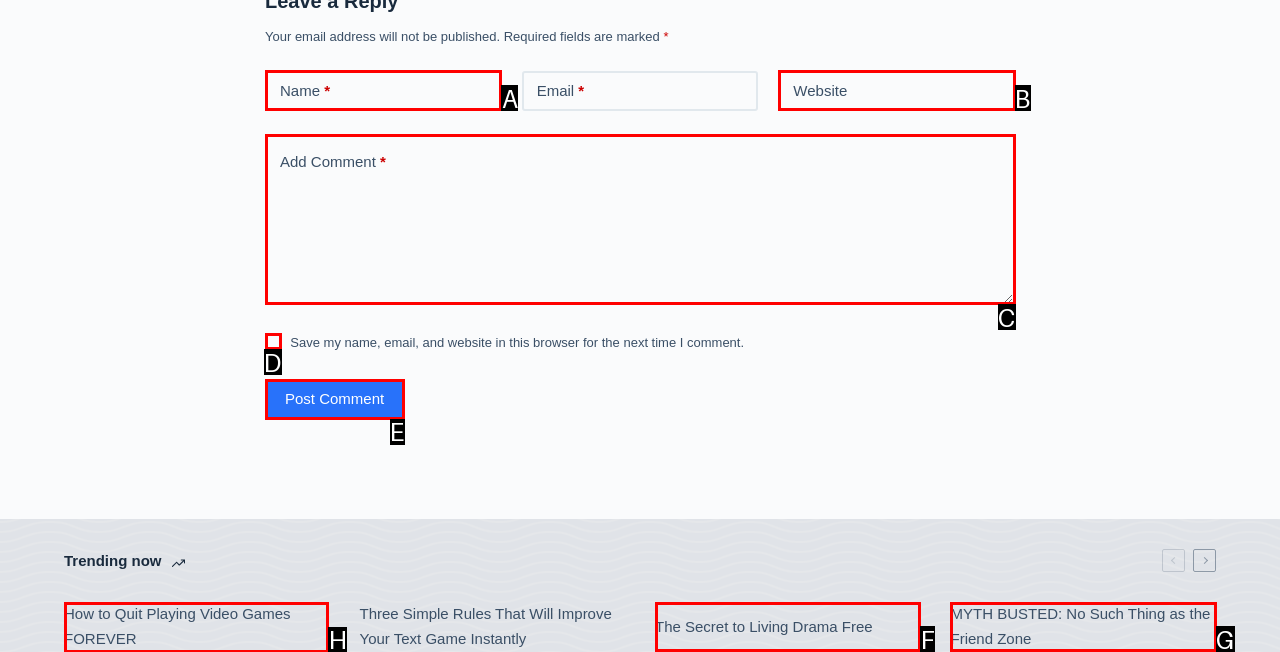Determine which HTML element should be clicked for this task: Go to Keio University homepage
Provide the option's letter from the available choices.

None